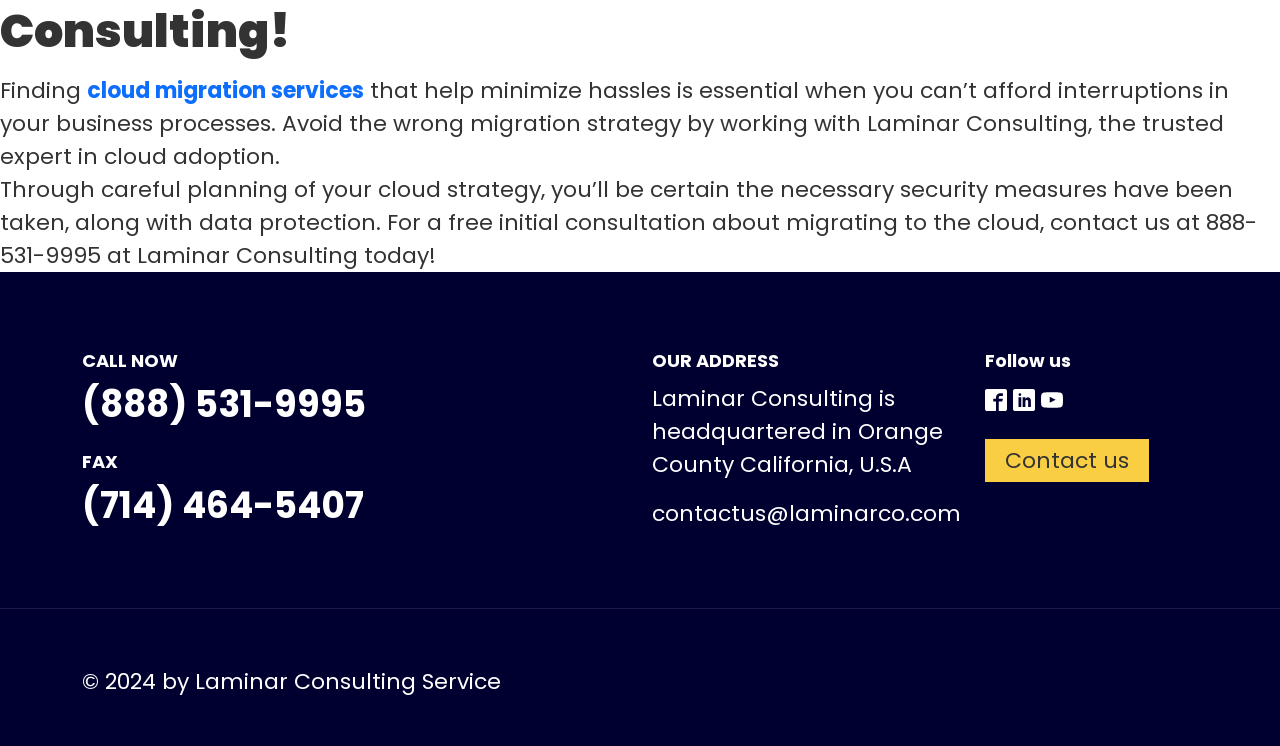Bounding box coordinates are given in the format (top-left x, top-left y, bottom-right x, bottom-right y). All values should be floating point numbers between 0 and 1. Provide the bounding box coordinate for the UI element described as: cloud migration services

[0.063, 0.101, 0.284, 0.142]